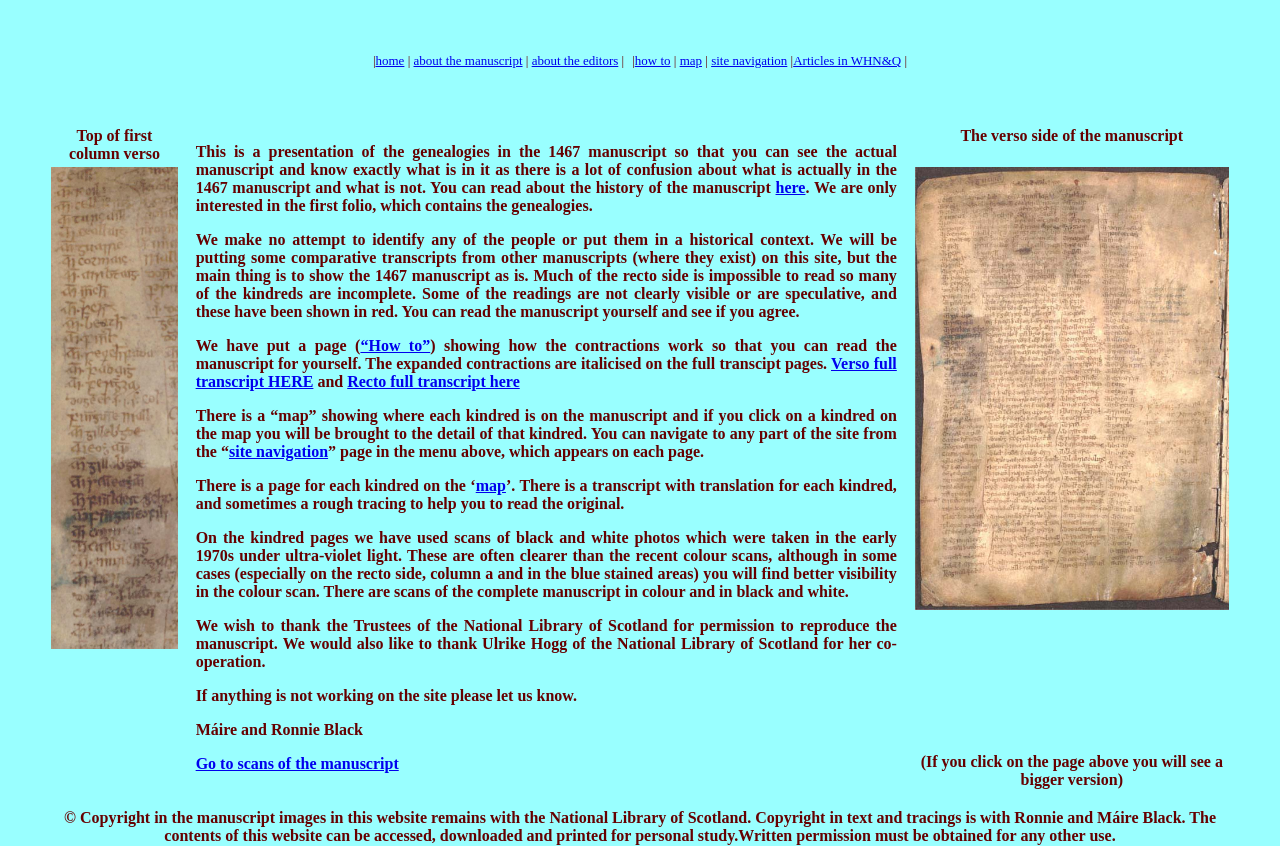Who is thanked for their cooperation in reproducing the manuscript?
Can you provide a detailed and comprehensive answer to the question?

The website thanks Ulrike Hogg of the National Library of Scotland for her cooperation in reproducing the manuscript, in addition to thanking the Trustees of the National Library of Scotland for permission to reproduce the manuscript.